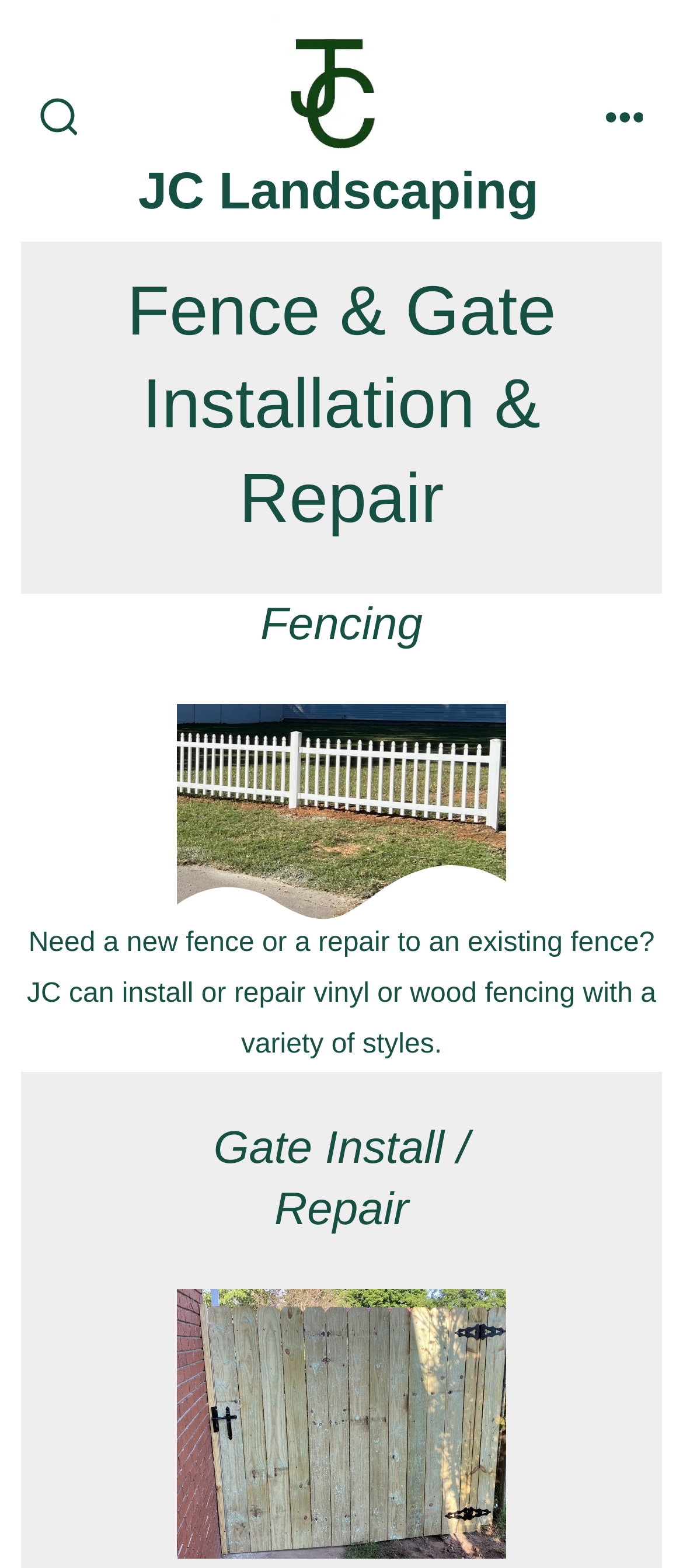Please find the bounding box for the UI element described by: "June 25, 2019June 26, 2019".

None